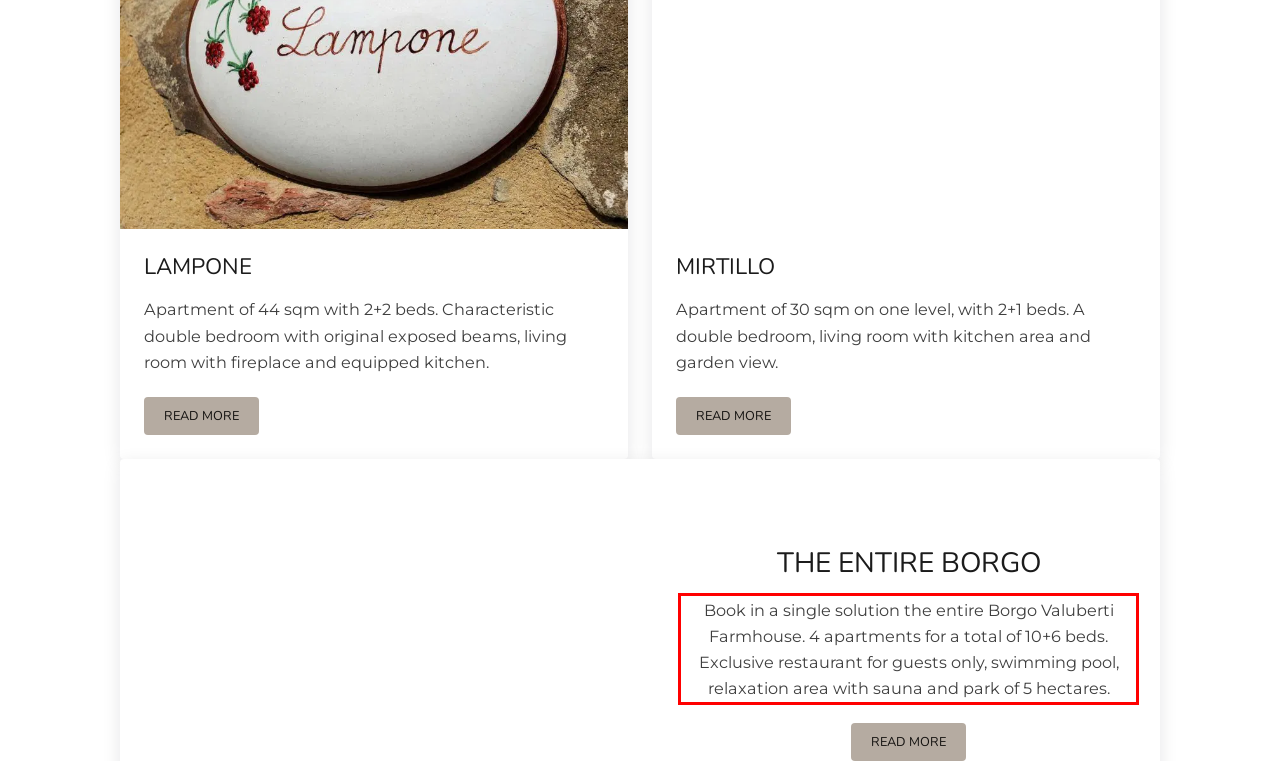Using OCR, extract the text content found within the red bounding box in the given webpage screenshot.

Book in a single solution the entire Borgo Valuberti Farmhouse. 4 apartments for a total of 10+6 beds. Exclusive restaurant for guests only, swimming pool, relaxation area with sauna and park of 5 hectares.